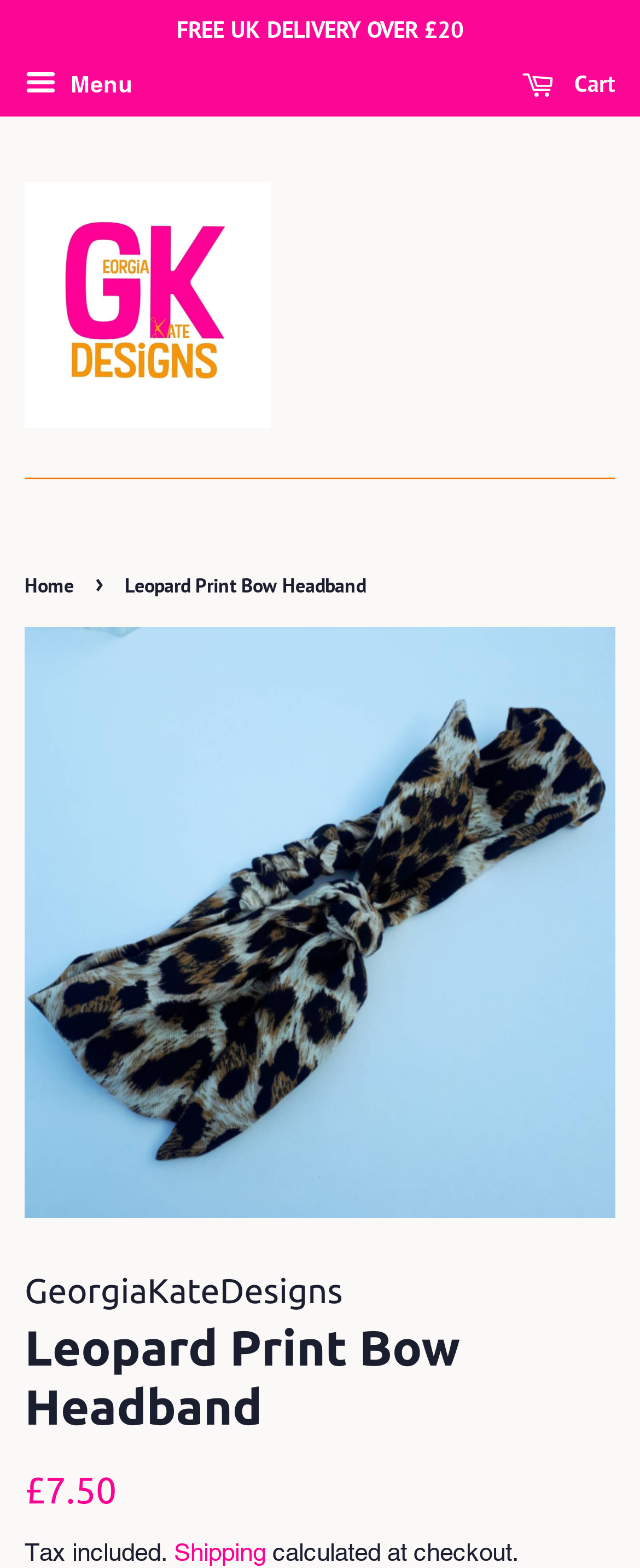Please answer the following question using a single word or phrase: 
What is the price of the headband?

£7.50